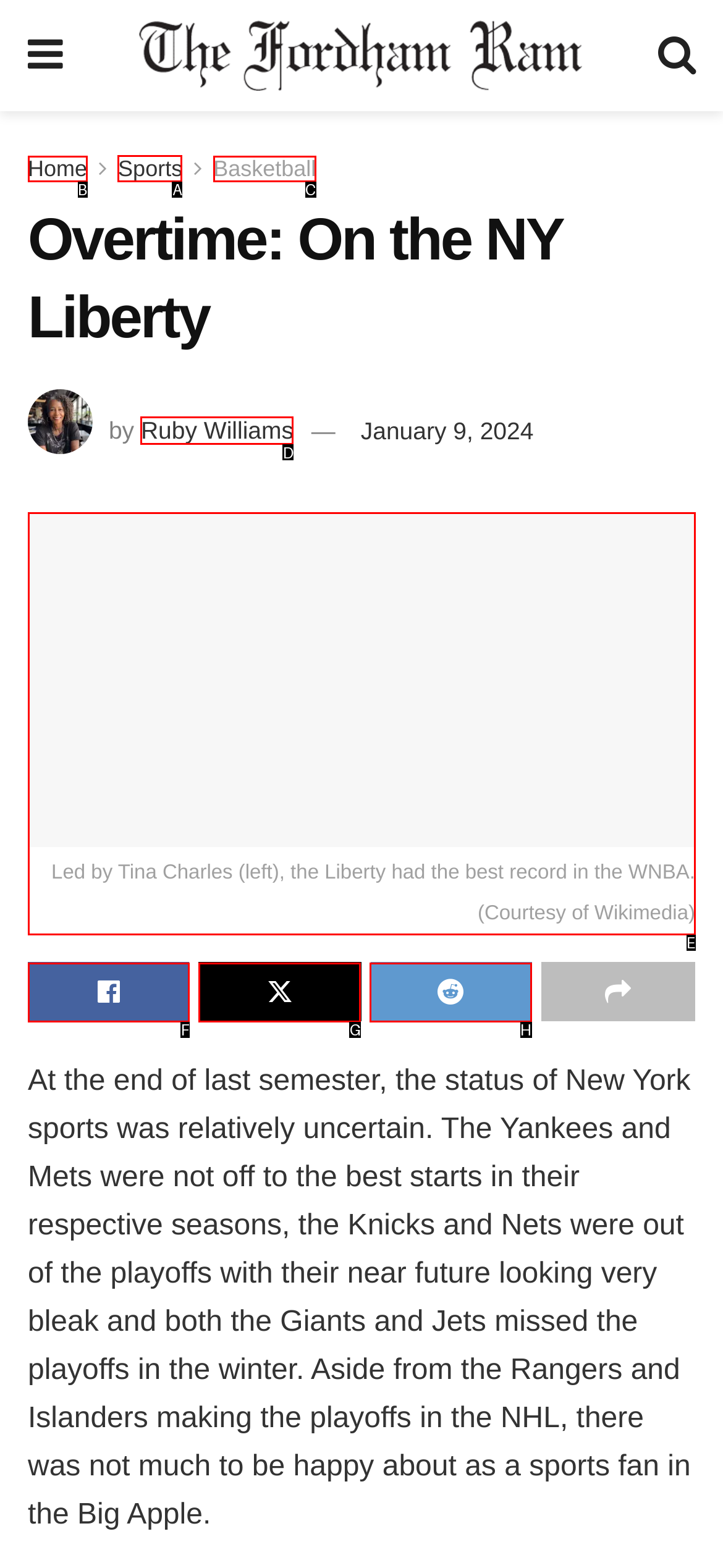Identify the correct HTML element to click for the task: Click on the Sports link. Provide the letter of your choice.

A